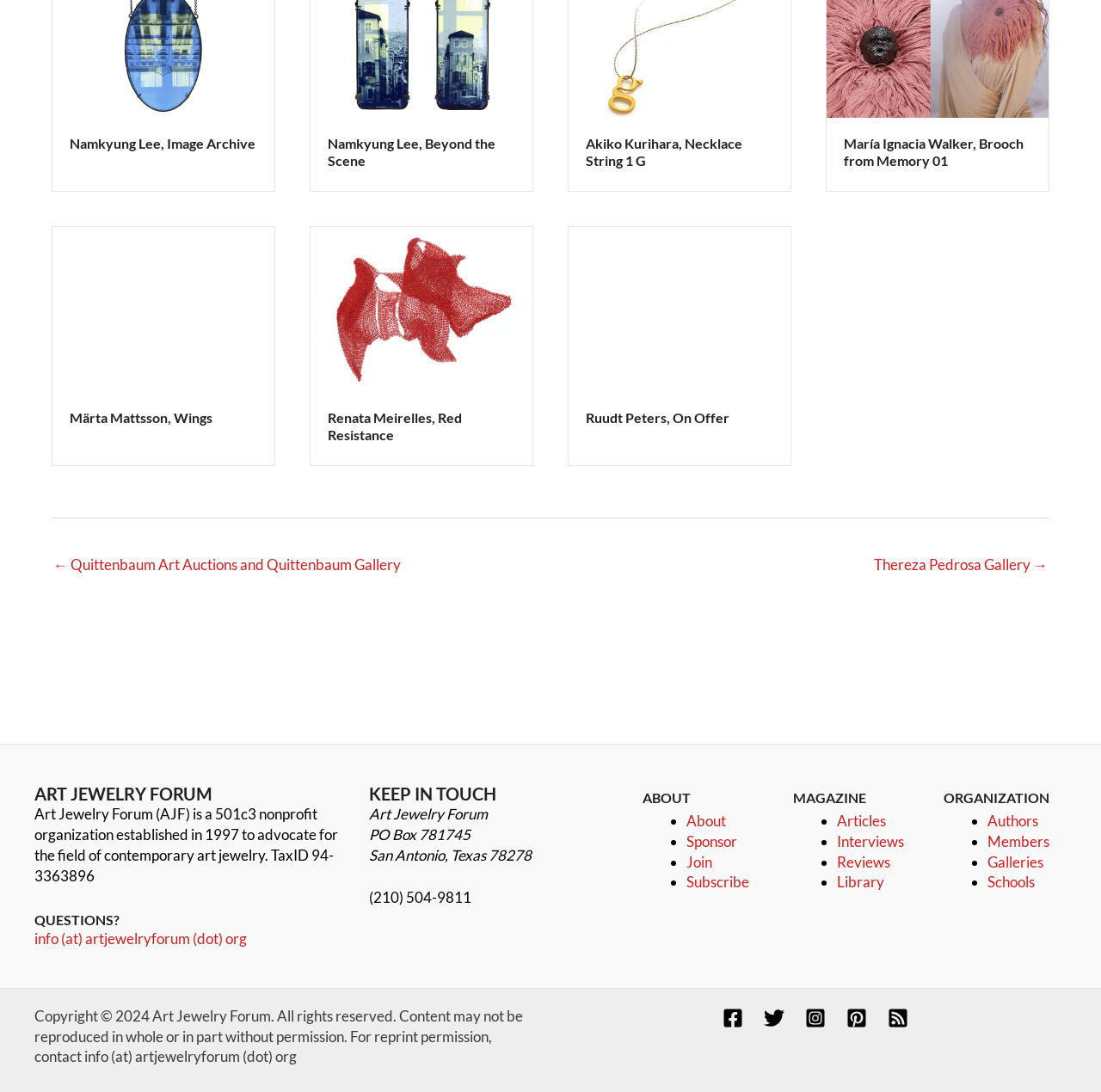Answer the following in one word or a short phrase: 
How many navigation links are present in the 'Posts' section?

2